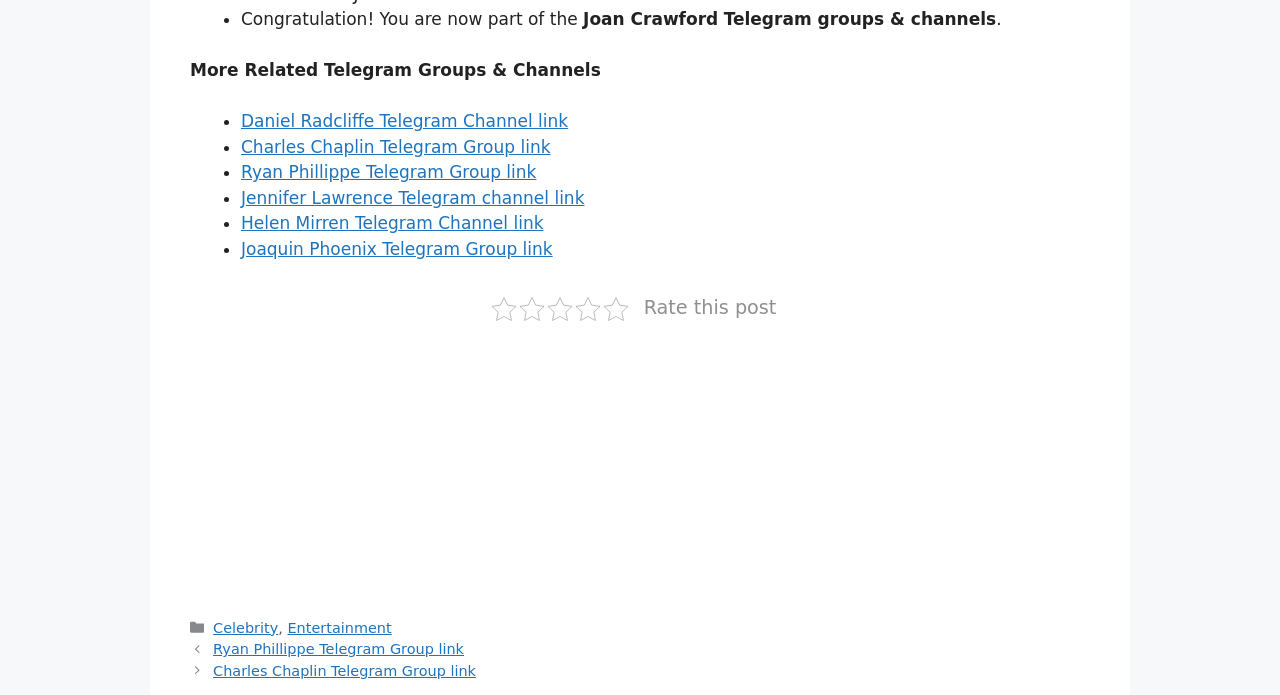Locate the coordinates of the bounding box for the clickable region that fulfills this instruction: "Click on Daniel Radcliffe Telegram Channel link".

[0.188, 0.16, 0.444, 0.189]